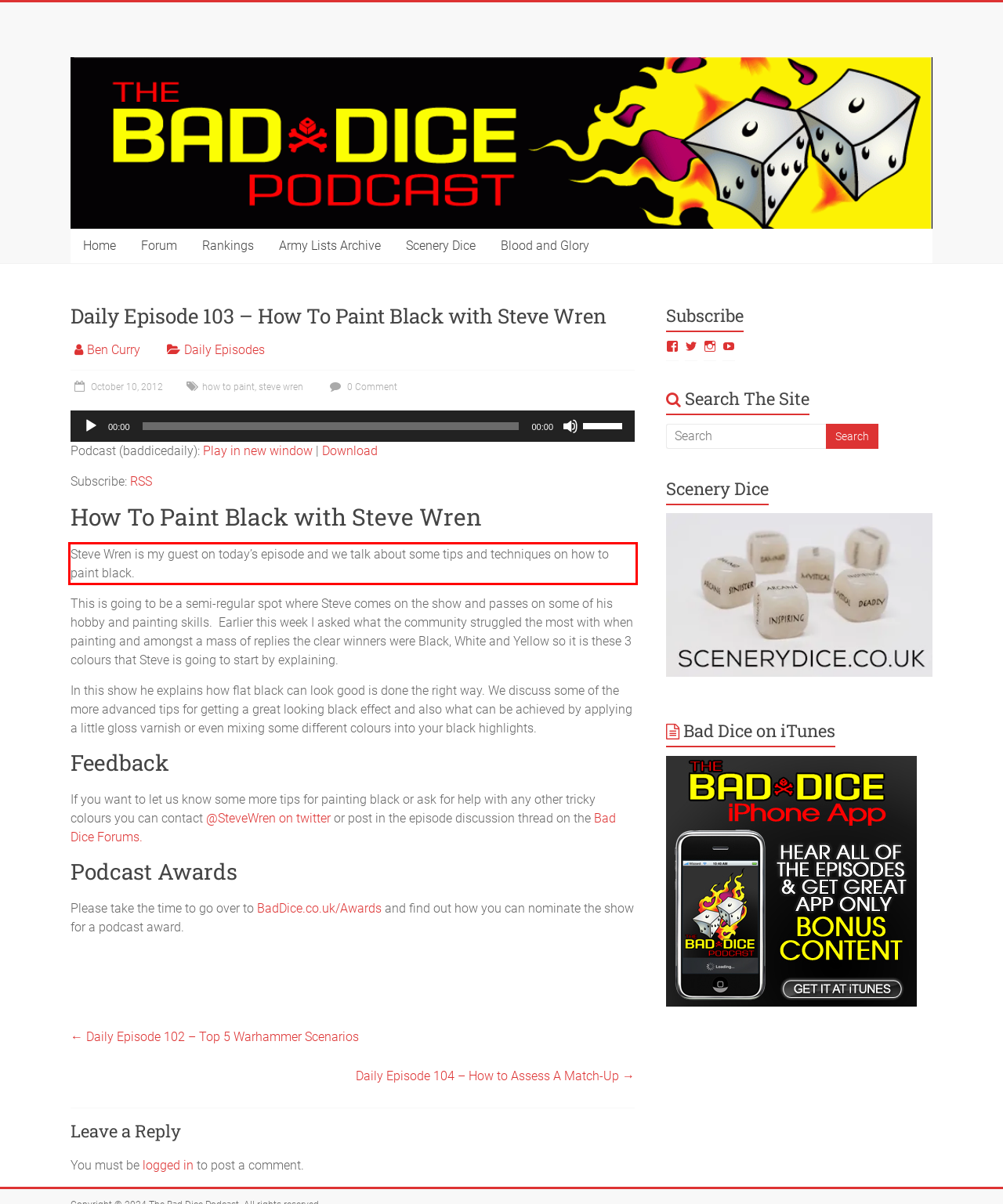You are presented with a screenshot containing a red rectangle. Extract the text found inside this red bounding box.

Steve Wren is my guest on today’s episode and we talk about some tips and techniques on how to paint black.